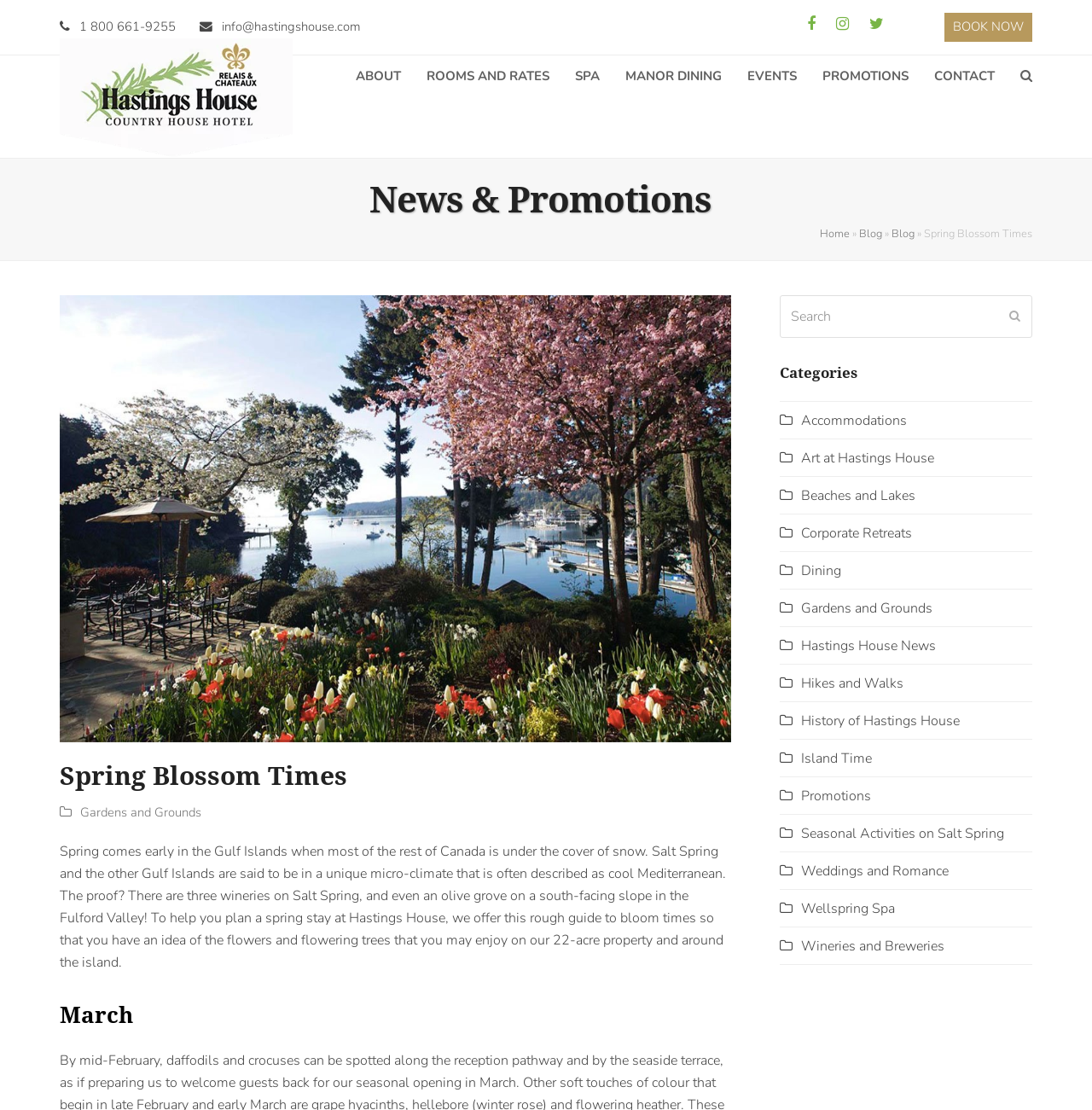Please extract and provide the main headline of the webpage.

Spring Blossom Times